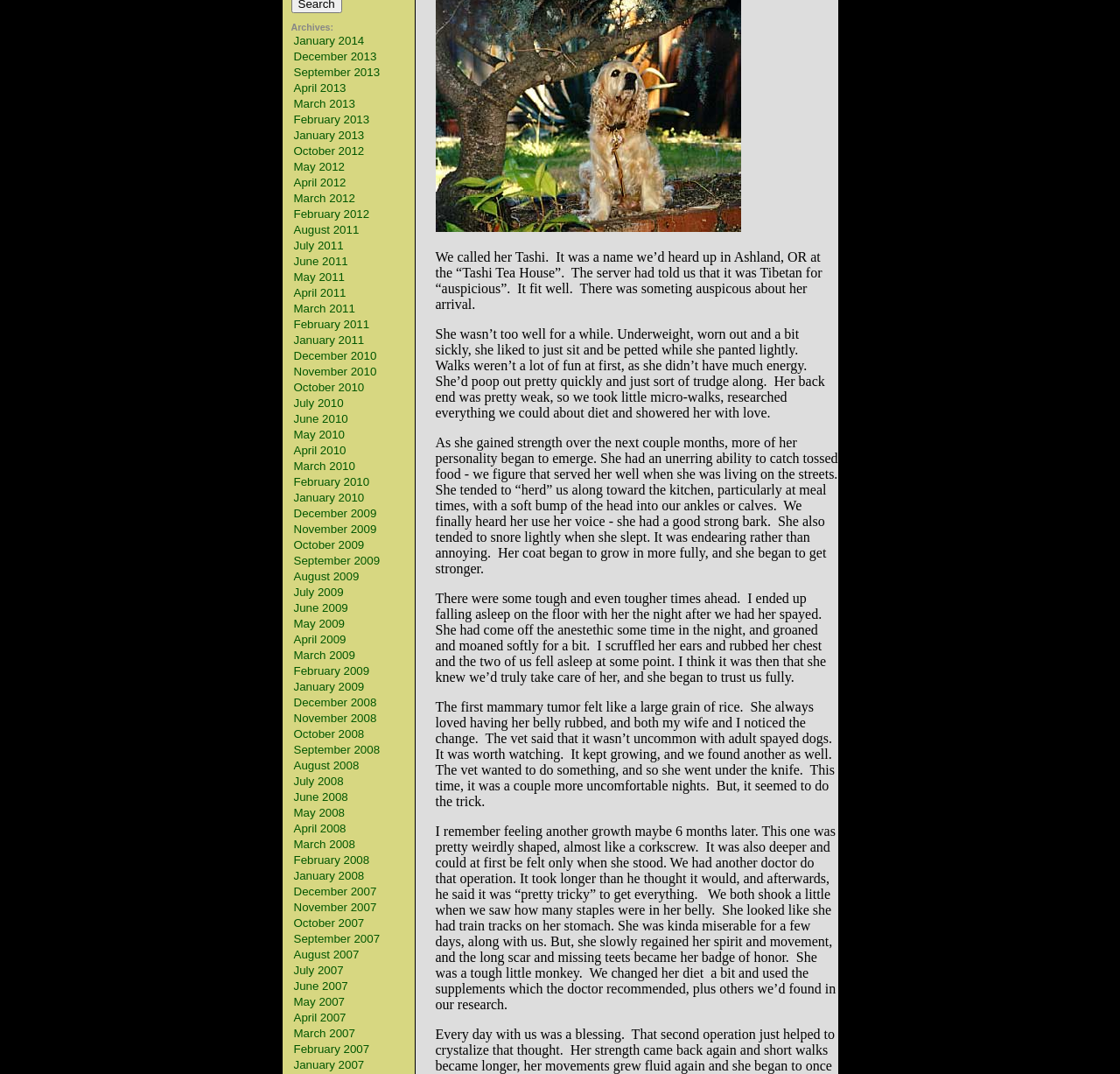Please respond in a single word or phrase: 
What is the topic of the webpage?

A dog's story